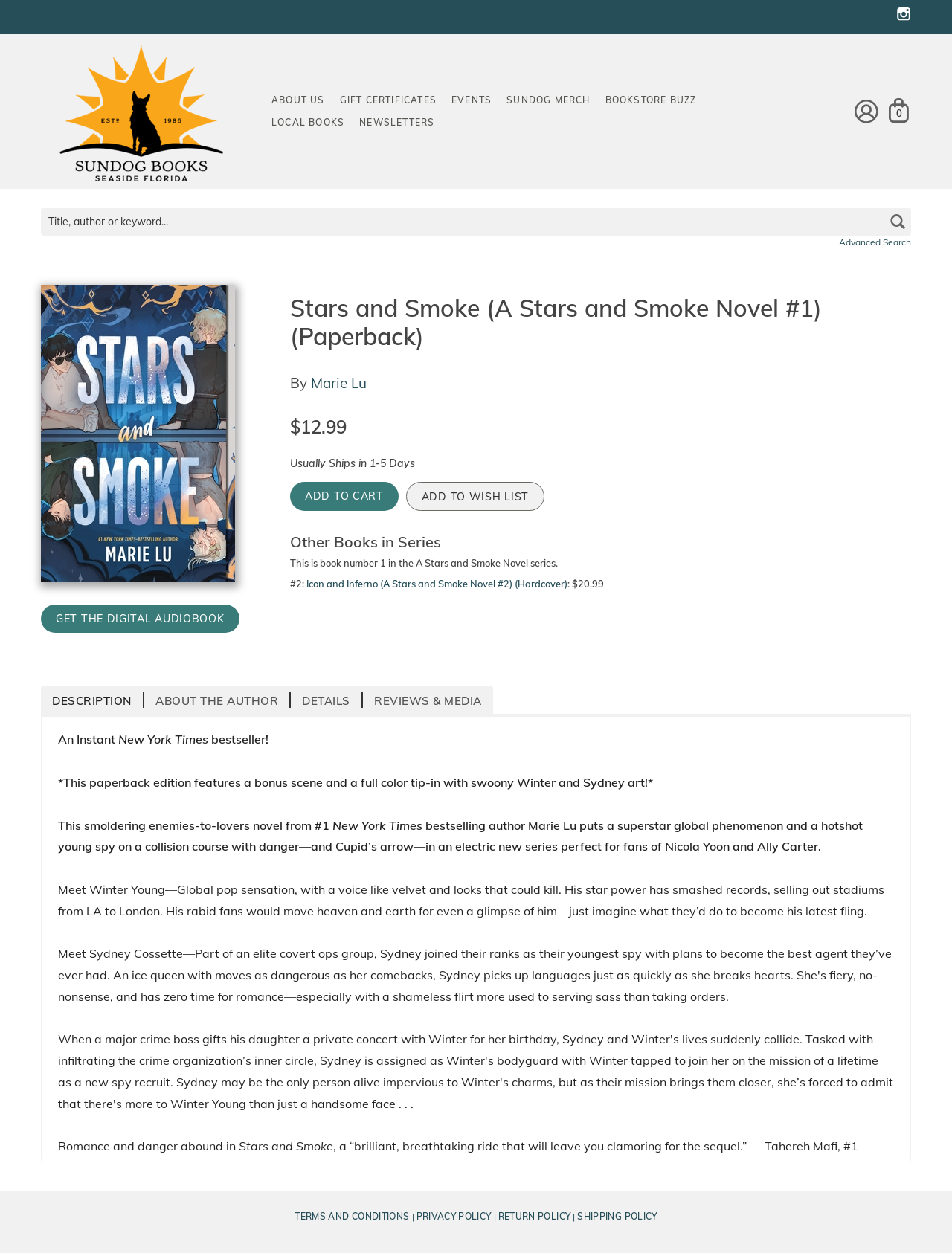What is the price of the paperback book?
Please respond to the question with as much detail as possible.

The price of the paperback book can be found in the section where the book details are listed. It is mentioned as '$12.99' below the book title and author name.